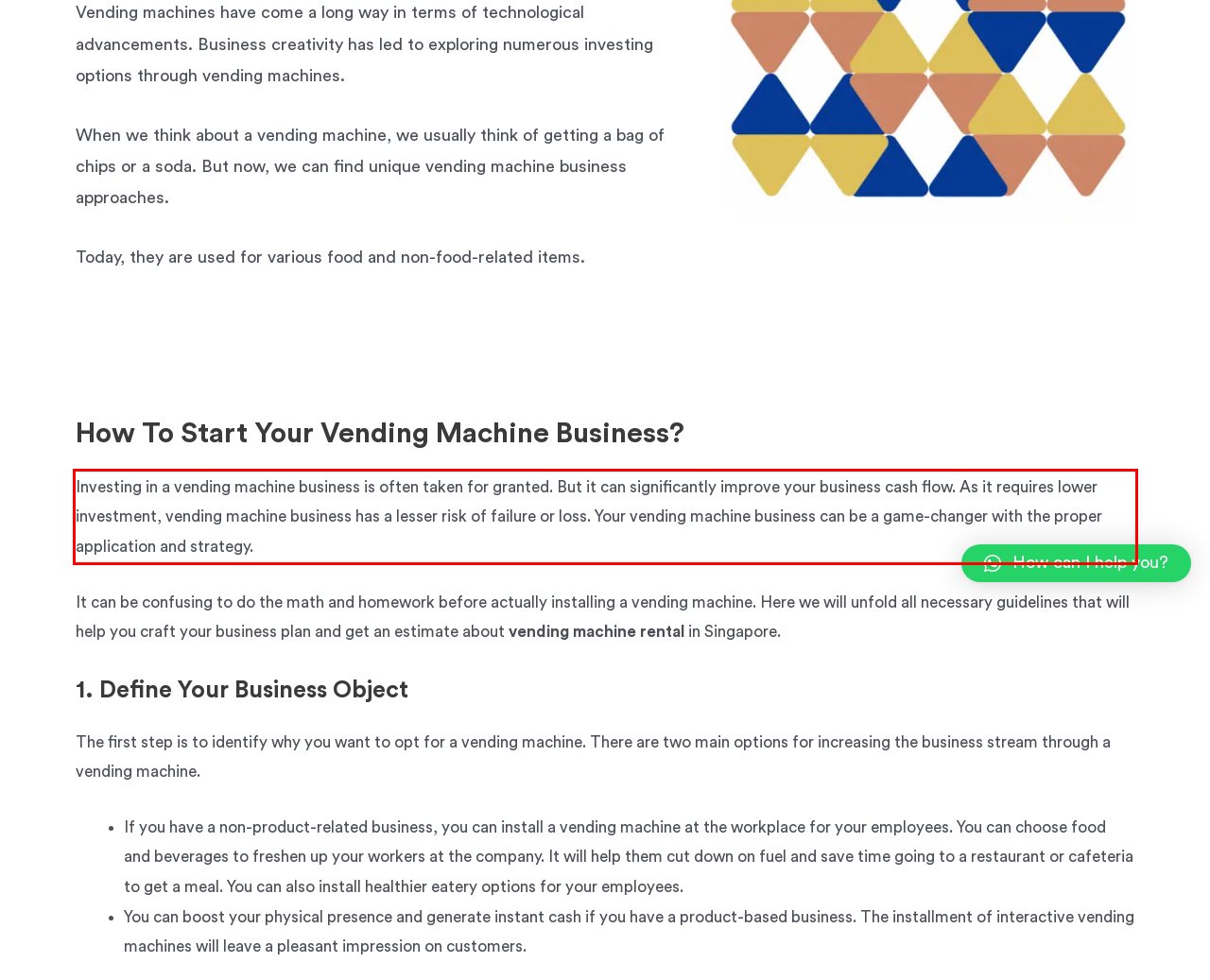Given the screenshot of the webpage, identify the red bounding box, and recognize the text content inside that red bounding box.

Investing in a vending machine business is often taken for granted. But it can significantly improve your business cash flow. As it requires lower investment, vending machine business has a lesser risk of failure or loss. Your vending machine business can be a game-changer with the proper application and strategy.